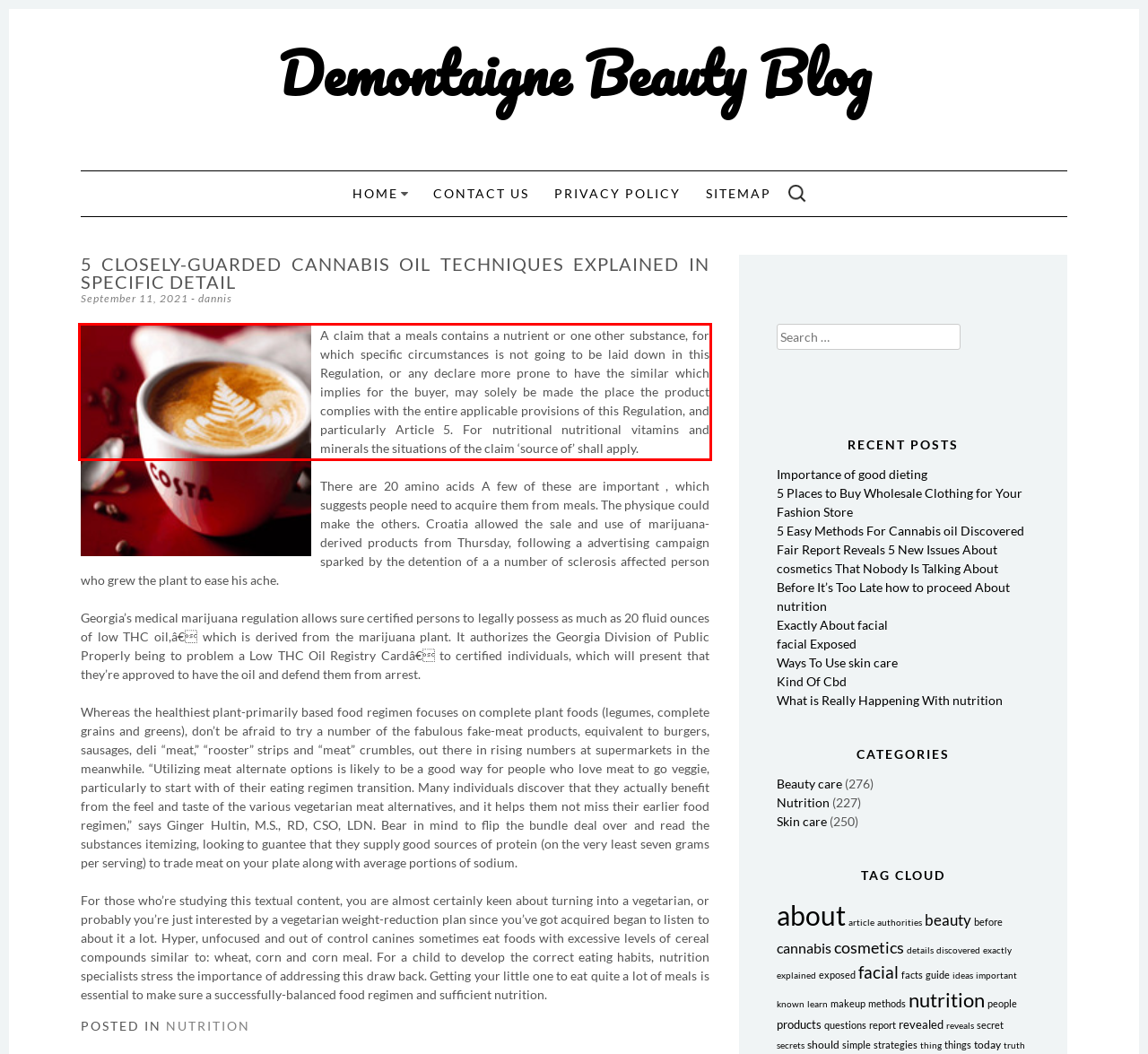Extract and provide the text found inside the red rectangle in the screenshot of the webpage.

A claim that a meals contains a nutrient or one other substance, for which specific circumstances is not going to be laid down in this Regulation, or any declare more prone to have the similar which implies for the buyer, may solely be made the place the product complies with the entire applicable provisions of this Regulation, and particularly Article 5. For nutritional nutritional vitamins and minerals the situations of the claim ‘source of’ shall apply.